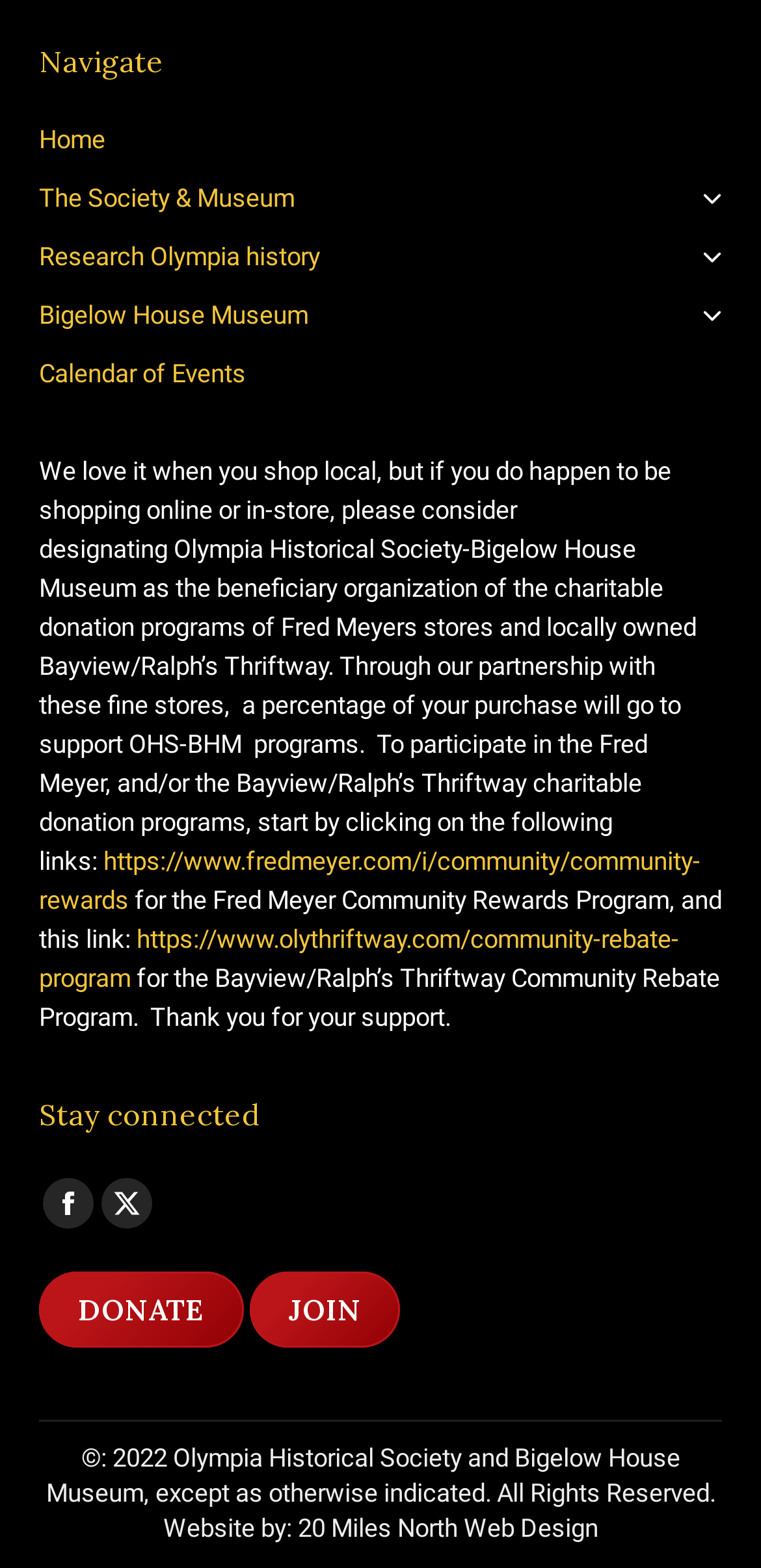Please respond in a single word or phrase: 
What is the name of the web design company?

20 Miles North Web Design